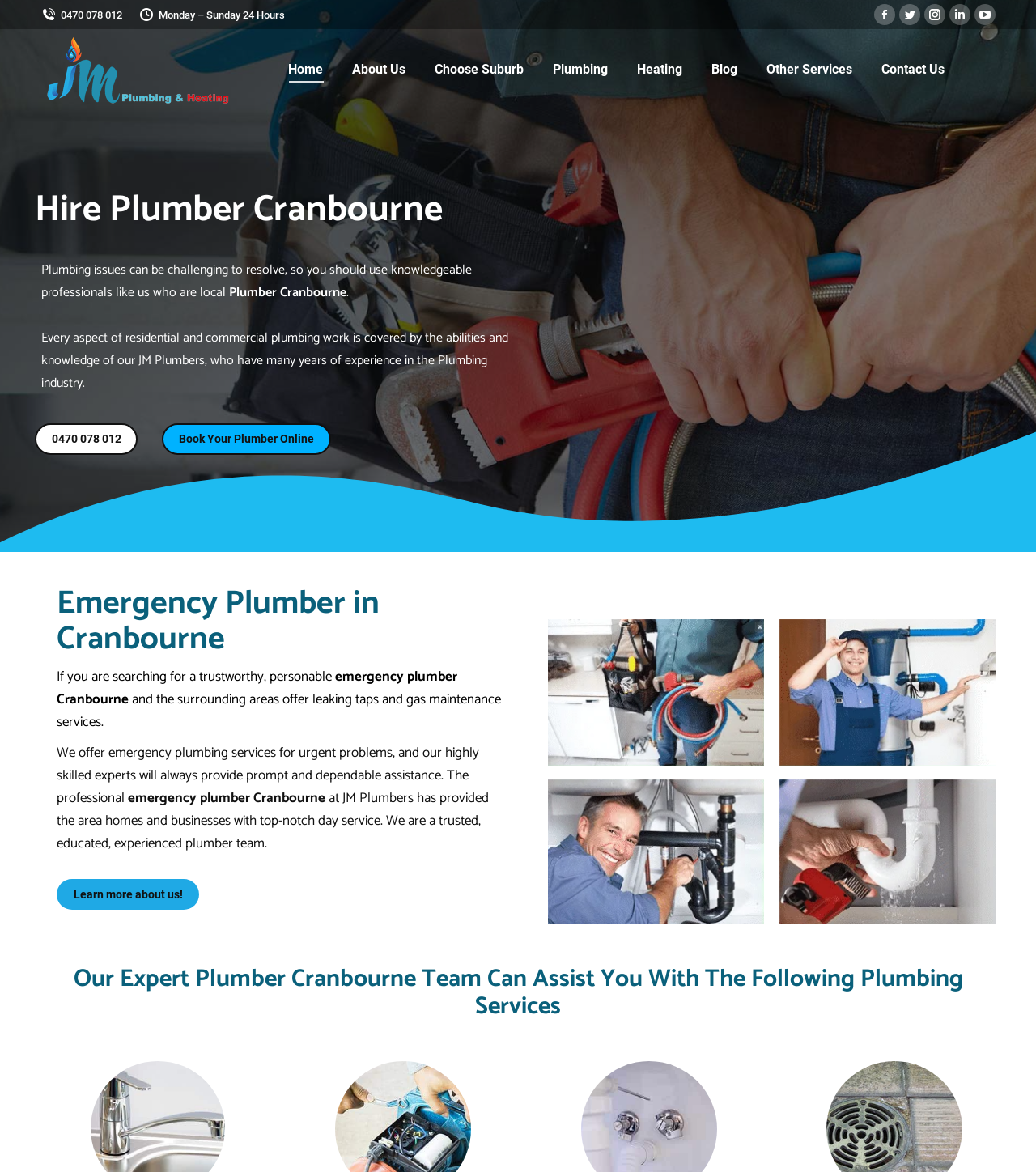Provide a brief response to the question using a single word or phrase: 
What is the location of the plumber?

Cranbourne